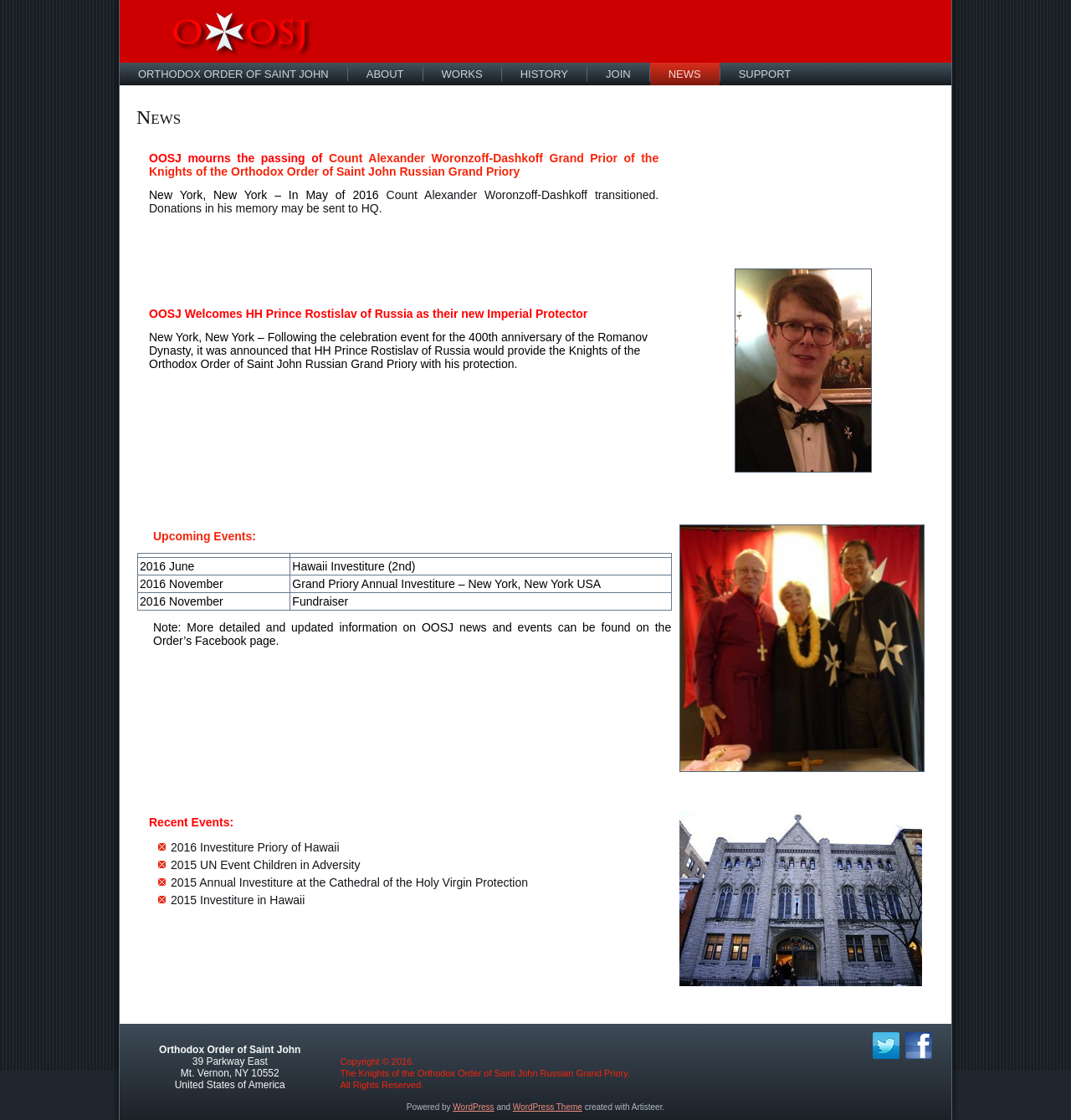Determine the bounding box coordinates of the element's region needed to click to follow the instruction: "View the image of HH Prince Rostislav of Russia". Provide these coordinates as four float numbers between 0 and 1, formatted as [left, top, right, bottom].

[0.686, 0.24, 0.814, 0.422]